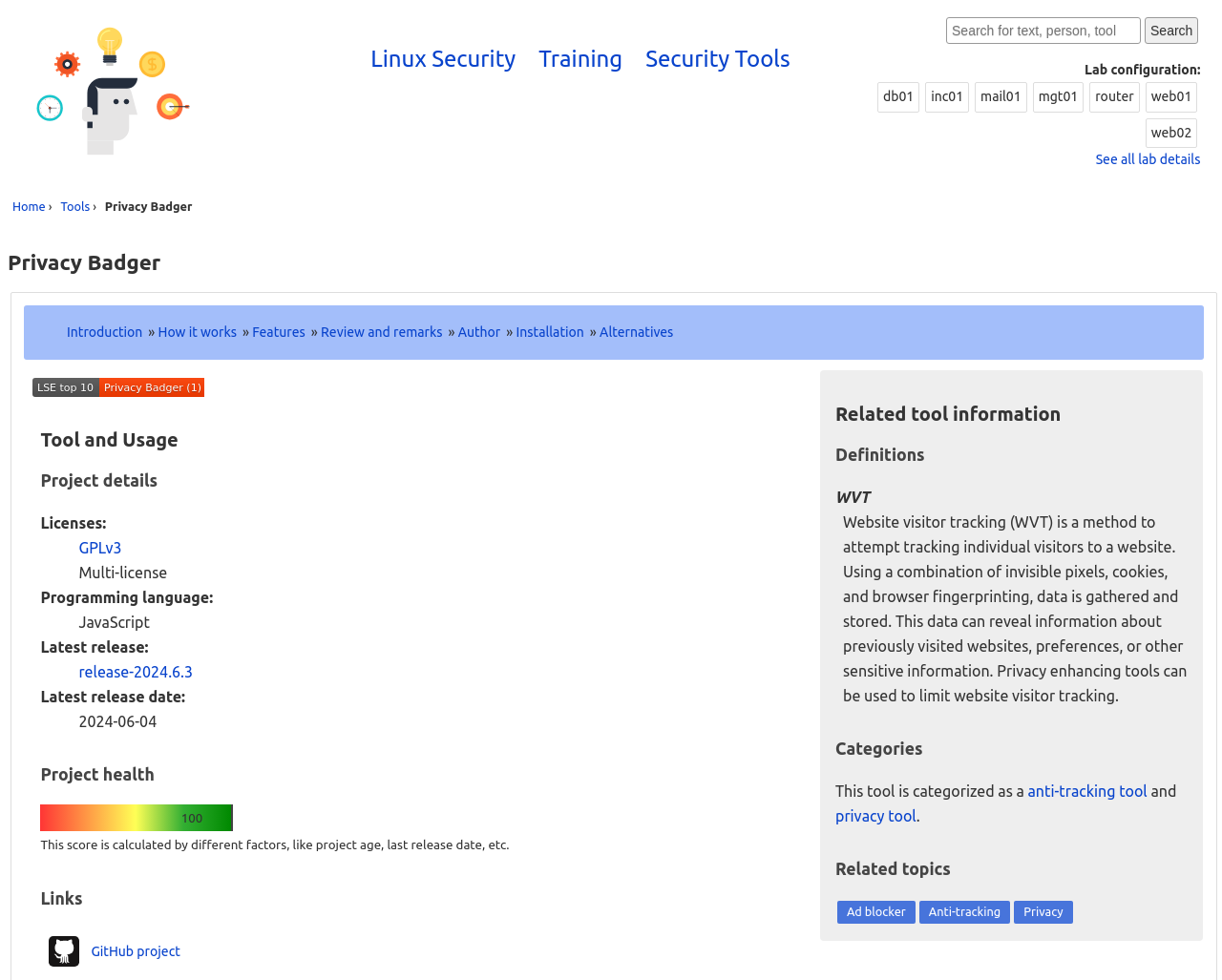Please find the bounding box coordinates of the element that must be clicked to perform the given instruction: "Search website". The coordinates should be four float numbers from 0 to 1, i.e., [left, top, right, bottom].

[0.773, 0.016, 0.982, 0.047]